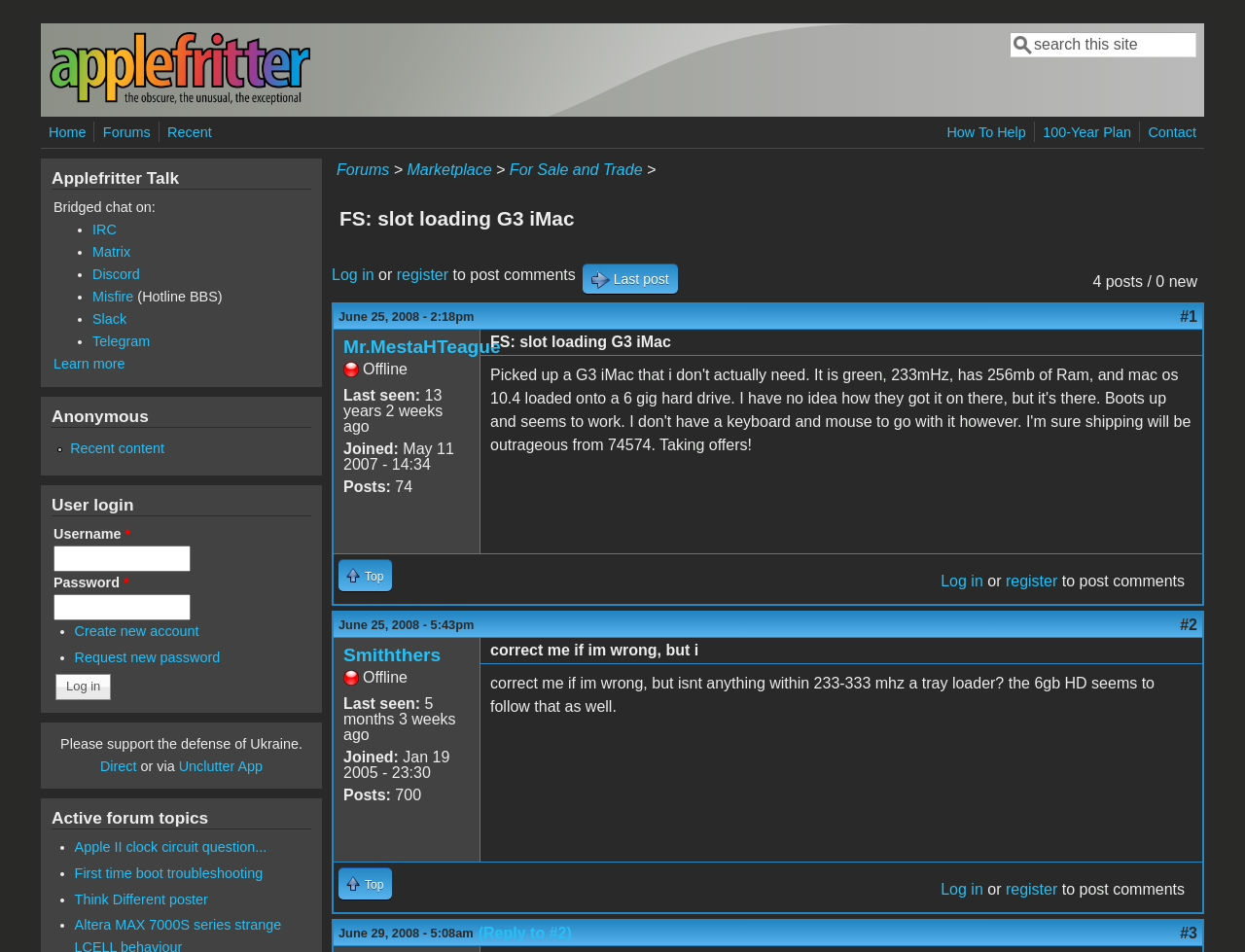Use a single word or phrase to answer the question: 
Who is the author of the first post?

Mr.MestaHTeague